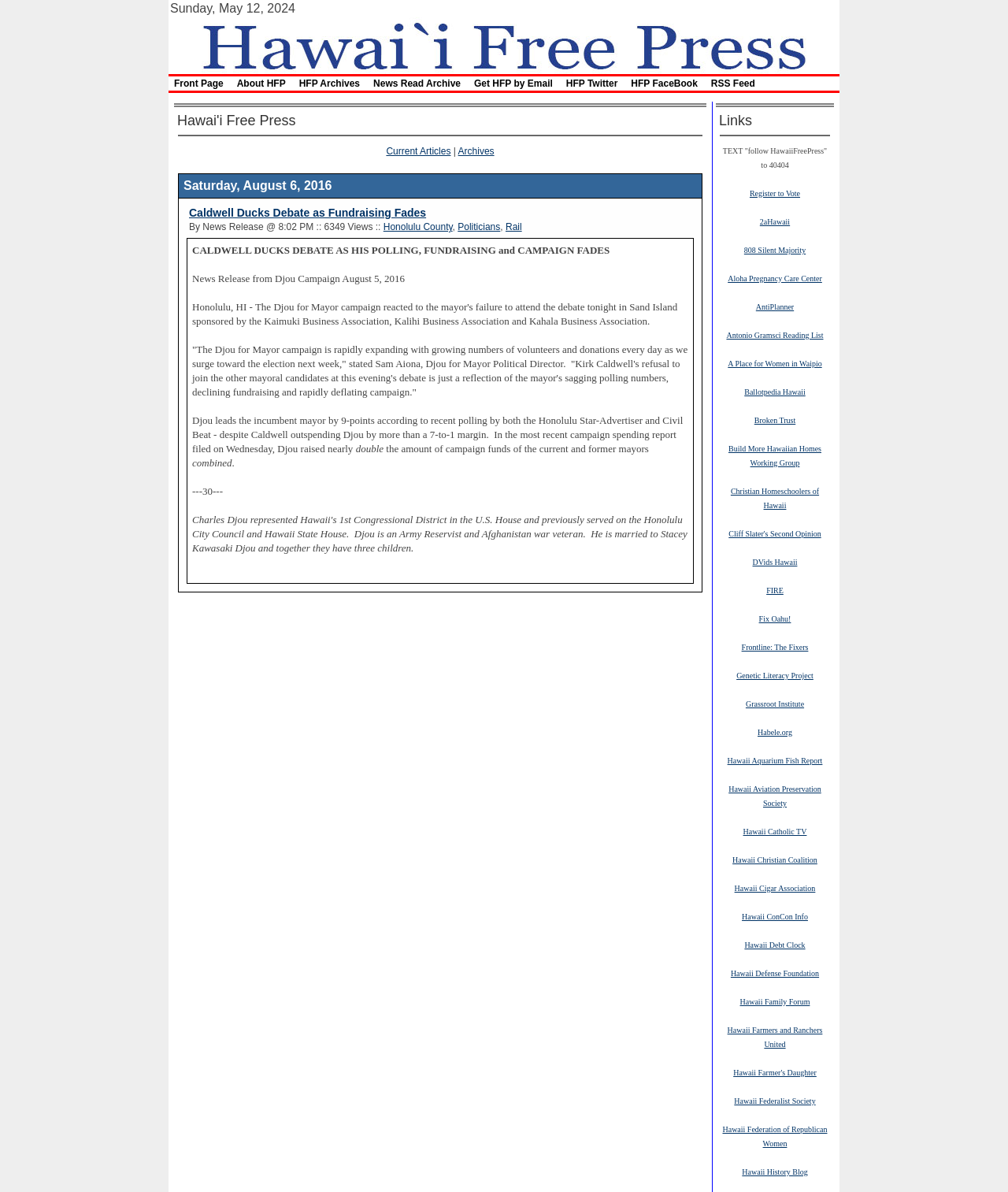Identify the bounding box coordinates for the UI element described as: "Hawaii Farmers and Ranchers United".

[0.722, 0.859, 0.816, 0.88]